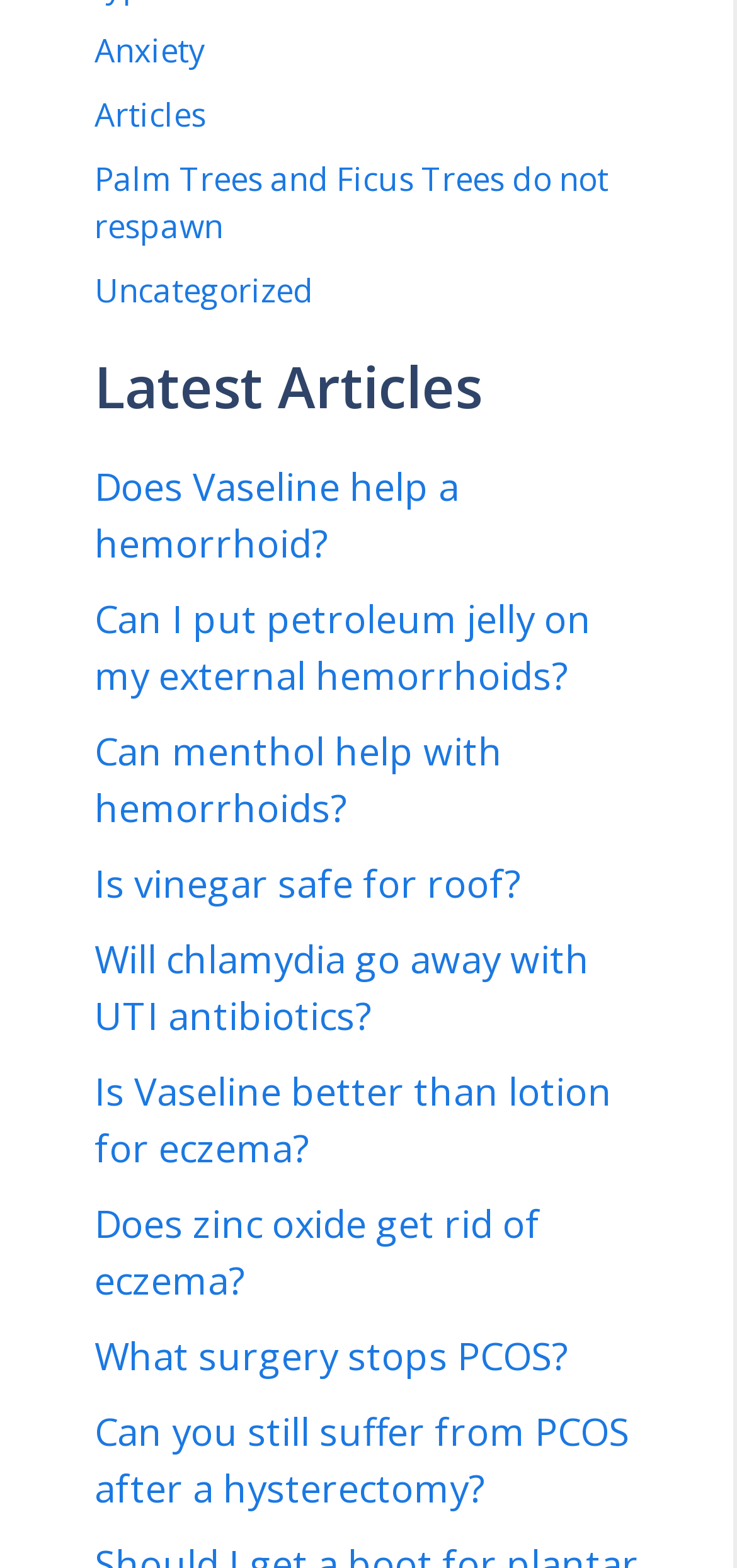What is the topic of the article 'Is Vaseline better than lotion for eczema?'?
Please answer the question with a single word or phrase, referencing the image.

Eczema